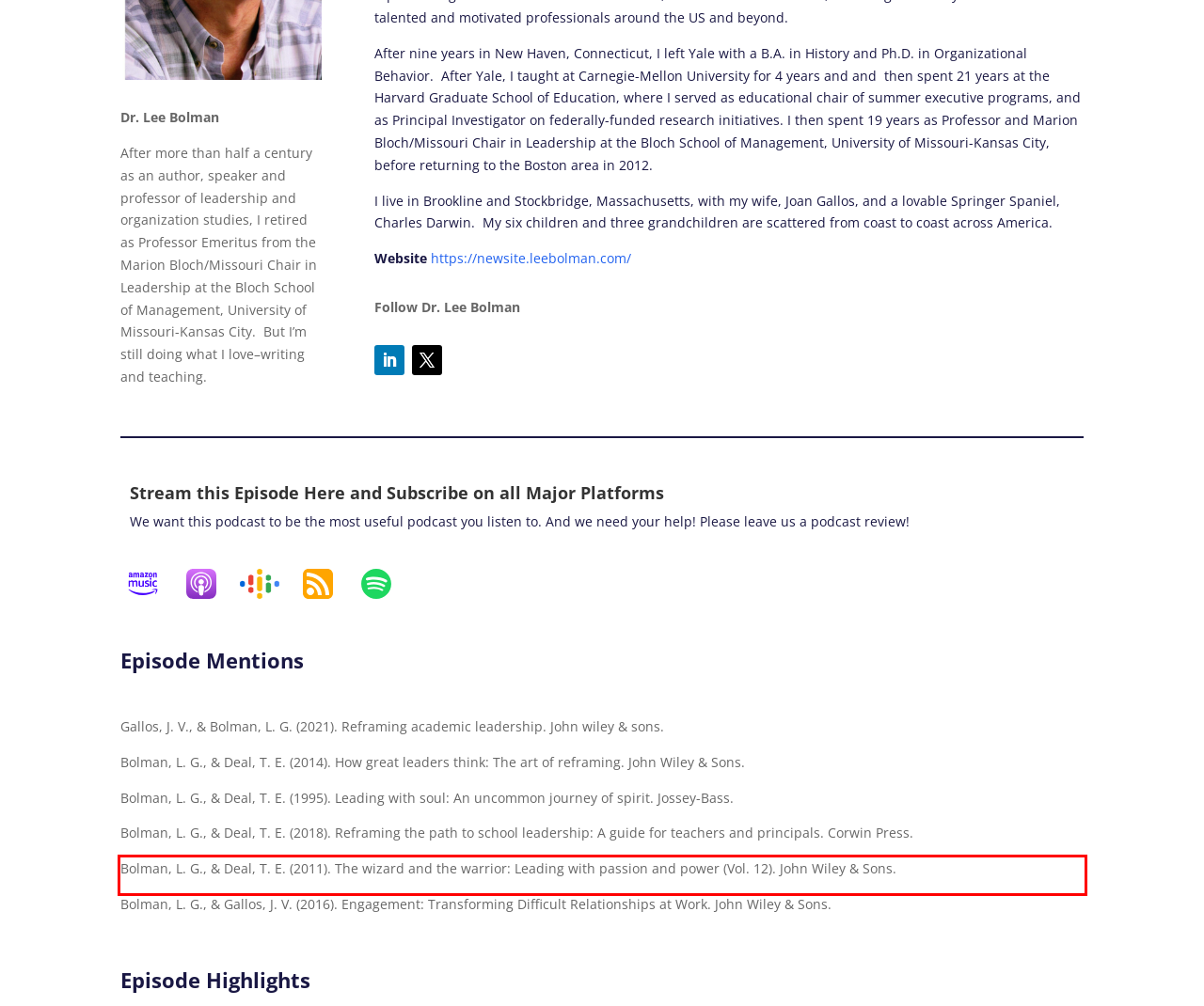The screenshot you have been given contains a UI element surrounded by a red rectangle. Use OCR to read and extract the text inside this red rectangle.

Bolman, L. G., & Deal, T. E. (2011). The wizard and the warrior: Leading with passion and power (Vol. 12). John Wiley & Sons.